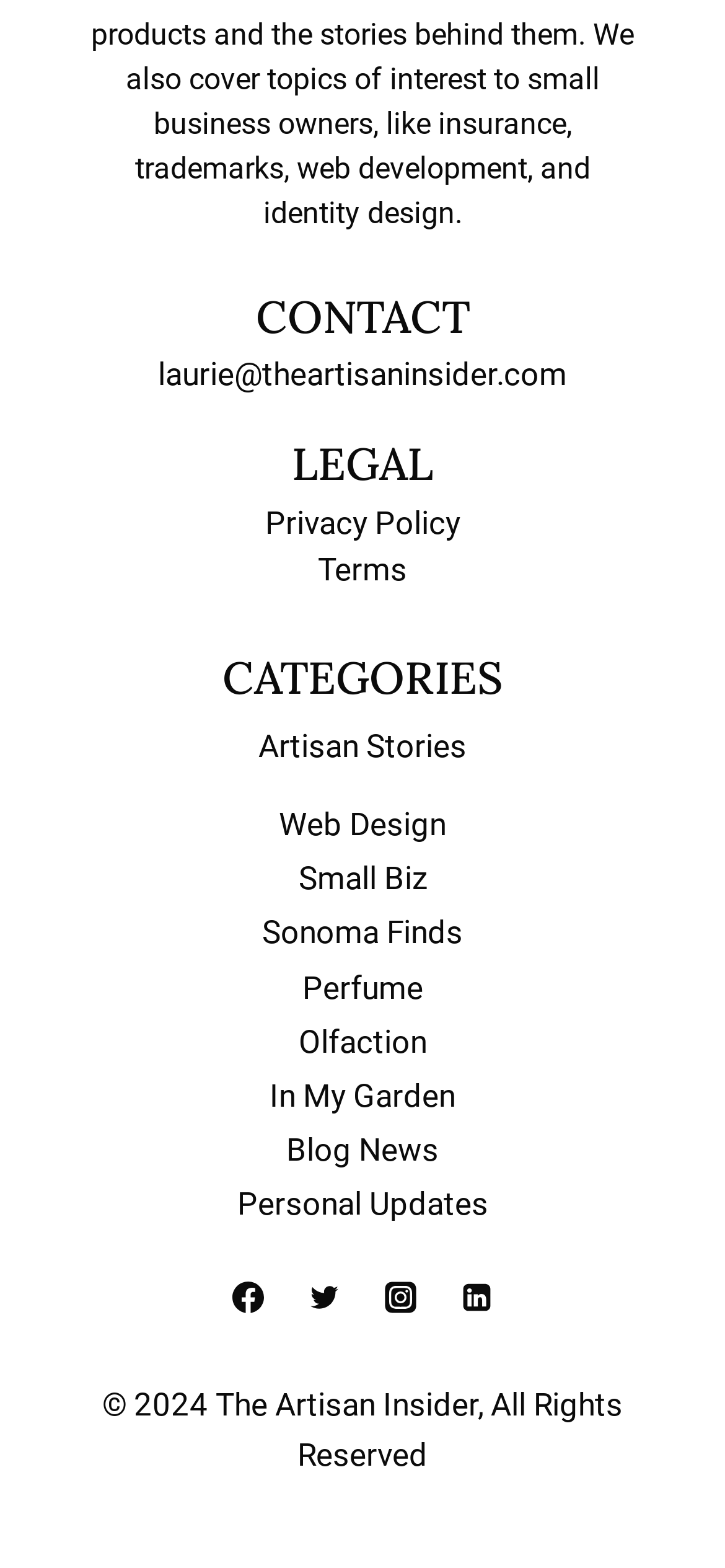Answer the question using only one word or a concise phrase: What year is the copyright for?

2024